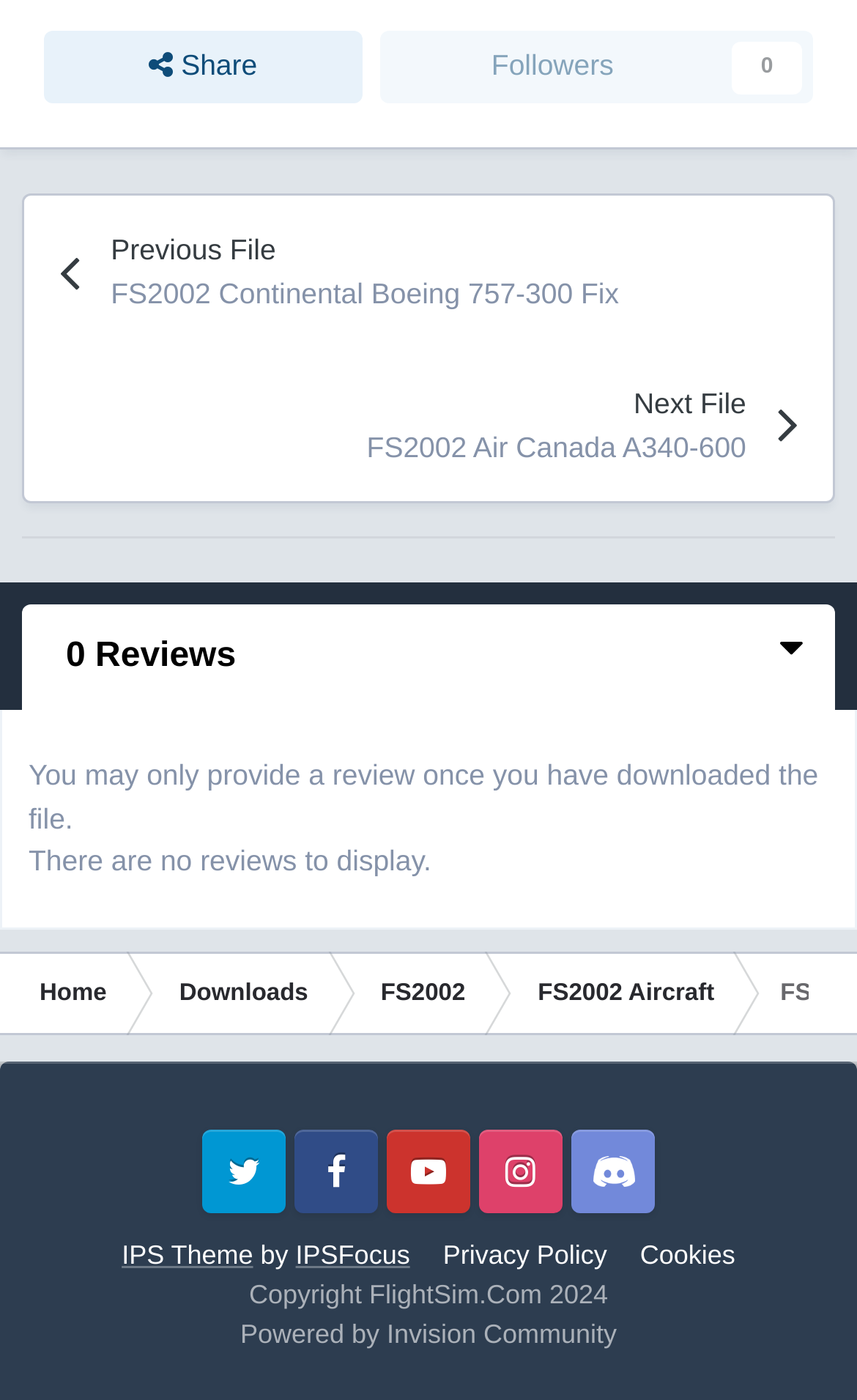Given the element description, predict the bounding box coordinates in the format (top-left x, top-left y, bottom-right x, bottom-right y). Make sure all values are between 0 and 1. Here is the element description: IPSFocus

[0.345, 0.885, 0.478, 0.907]